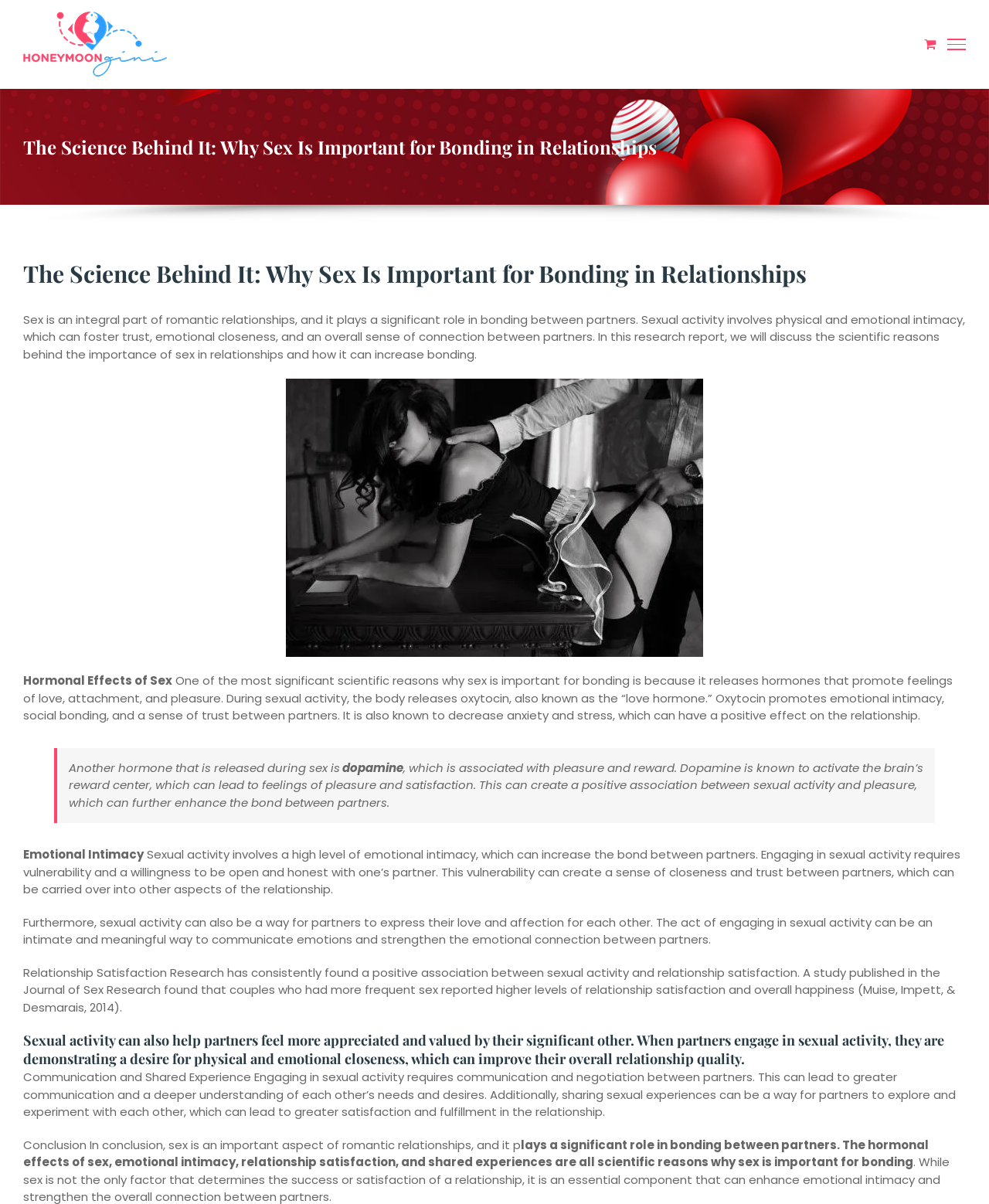Determine the bounding box coordinates for the HTML element described here: "aria-label="Toggle Menu"".

[0.952, 0.032, 0.982, 0.042]